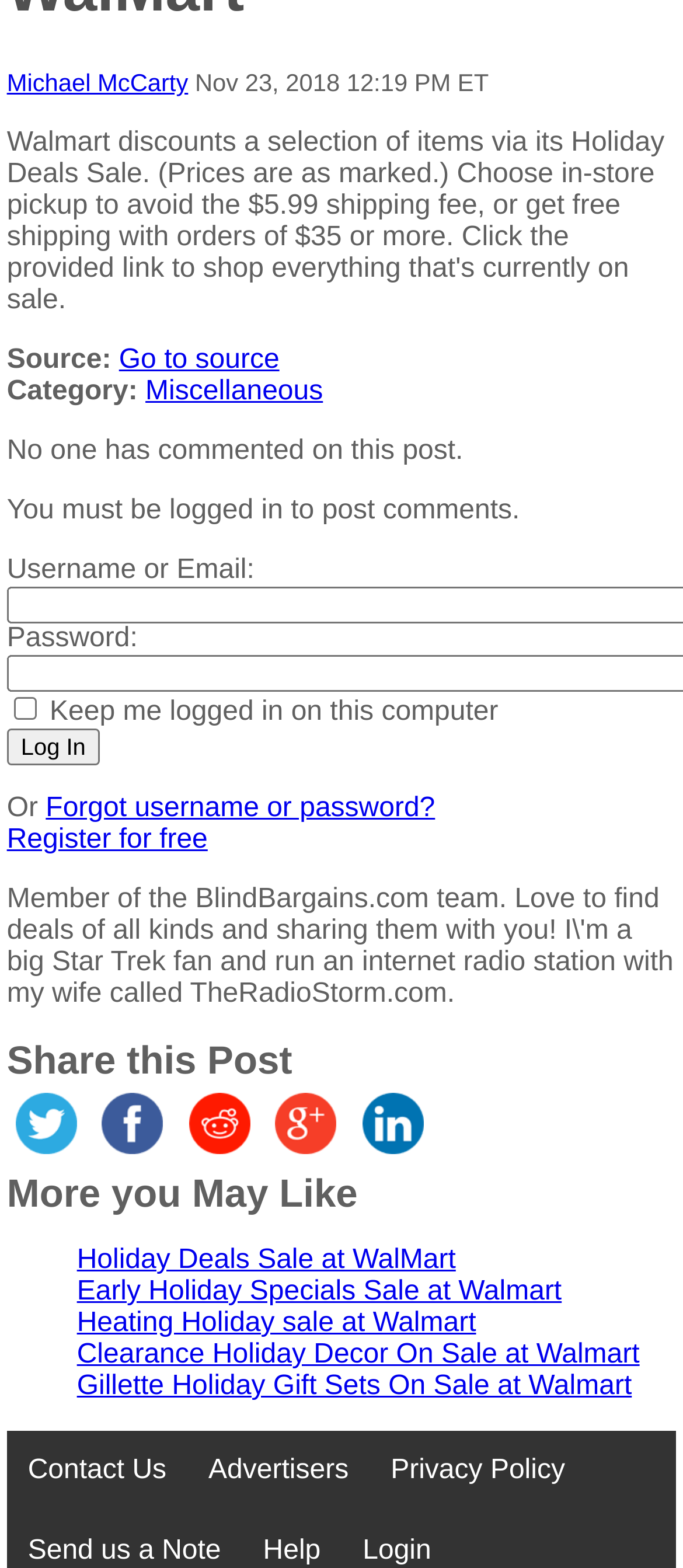Give the bounding box coordinates for the element described as: "Privacy Policy".

[0.541, 0.913, 0.858, 0.964]